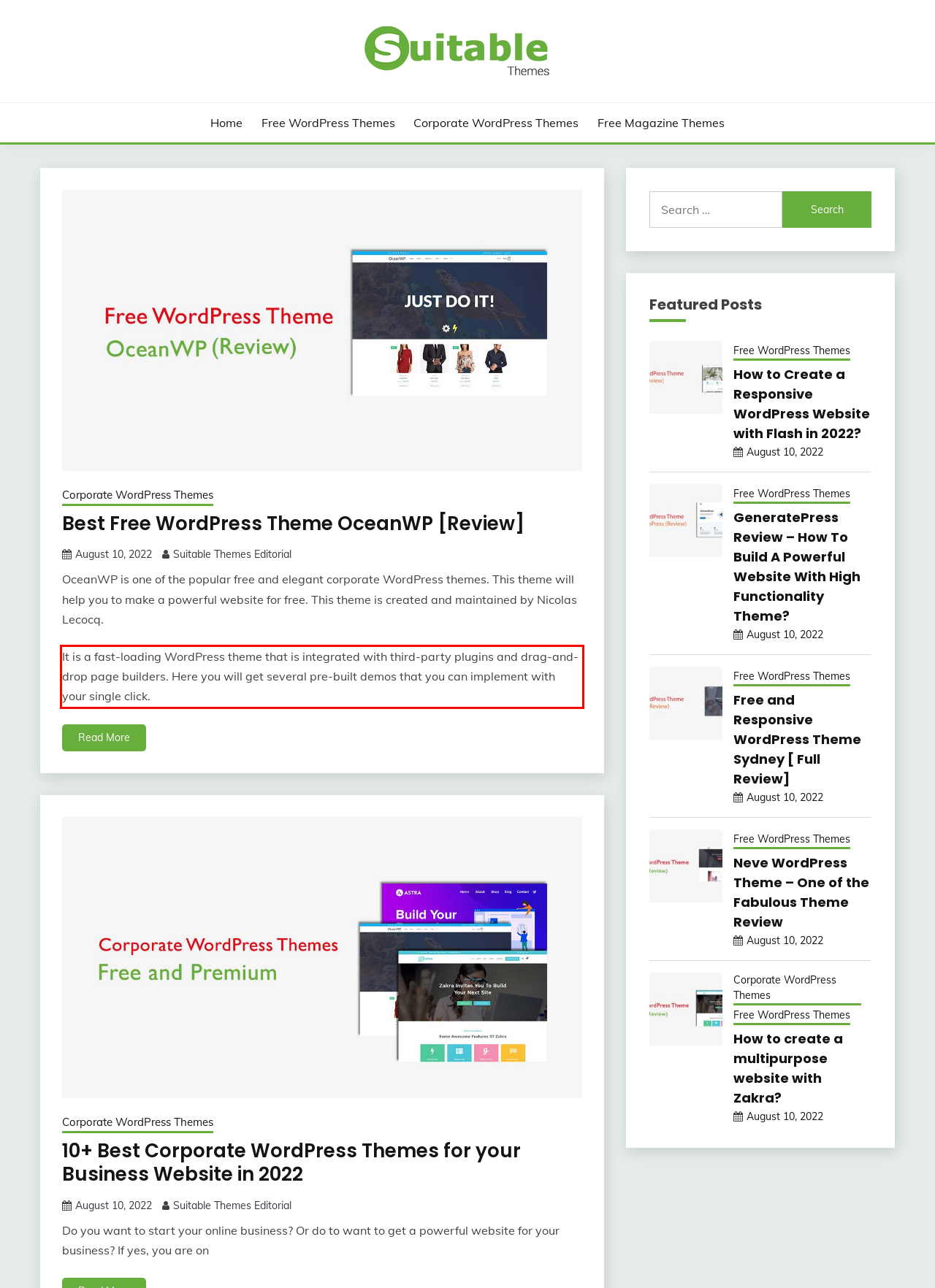You are presented with a webpage screenshot featuring a red bounding box. Perform OCR on the text inside the red bounding box and extract the content.

It is a fast-loading WordPress theme that is integrated with third-party plugins and drag-and-drop page builders. Here you will get several pre-built demos that you can implement with your single click.